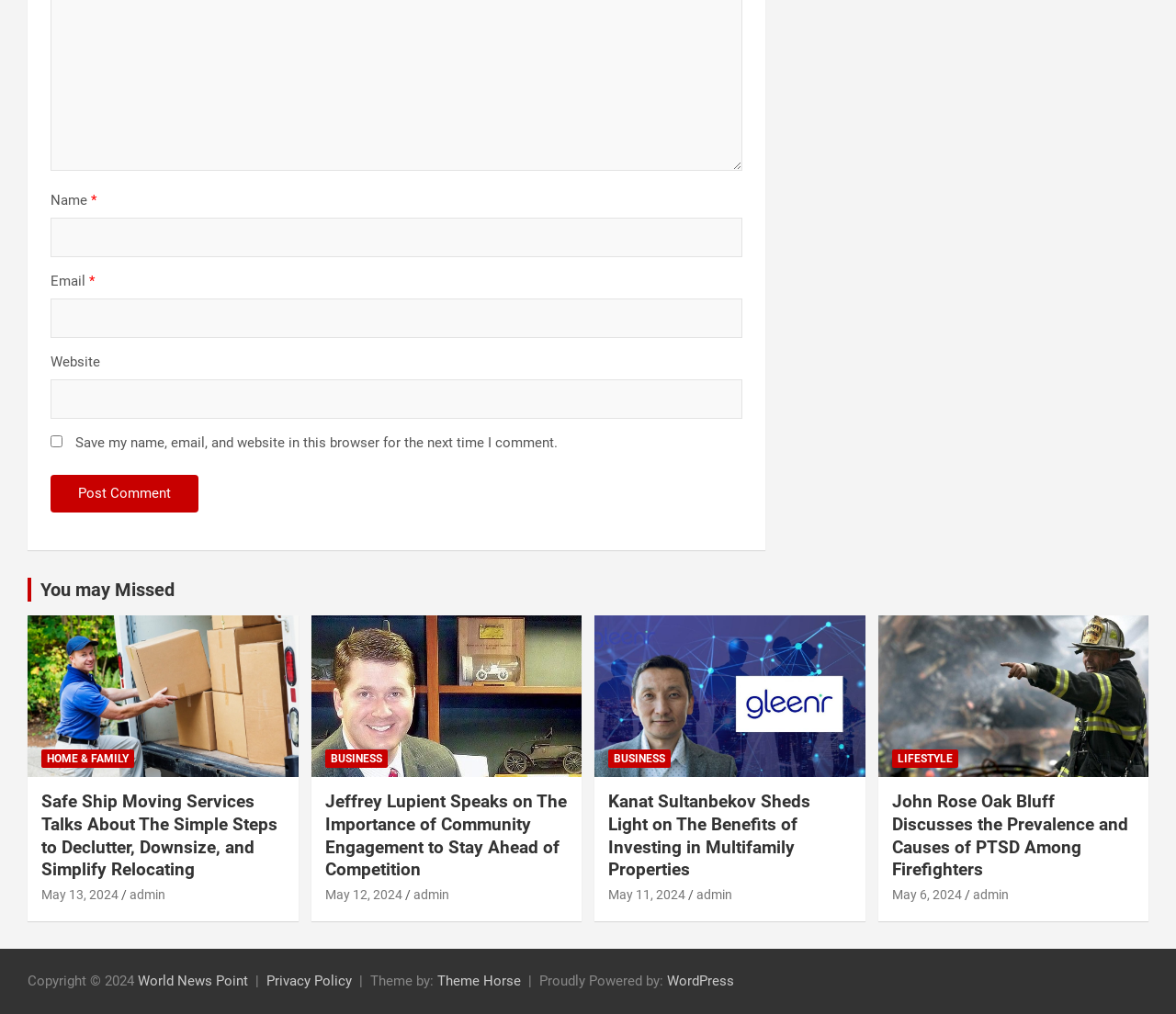Locate the bounding box coordinates of the clickable area needed to fulfill the instruction: "Read the article 'Safe Ship Moving Services Talks About The Simple Steps to Declutter, Downsize, and Simplify Relocating'".

[0.035, 0.78, 0.242, 0.87]